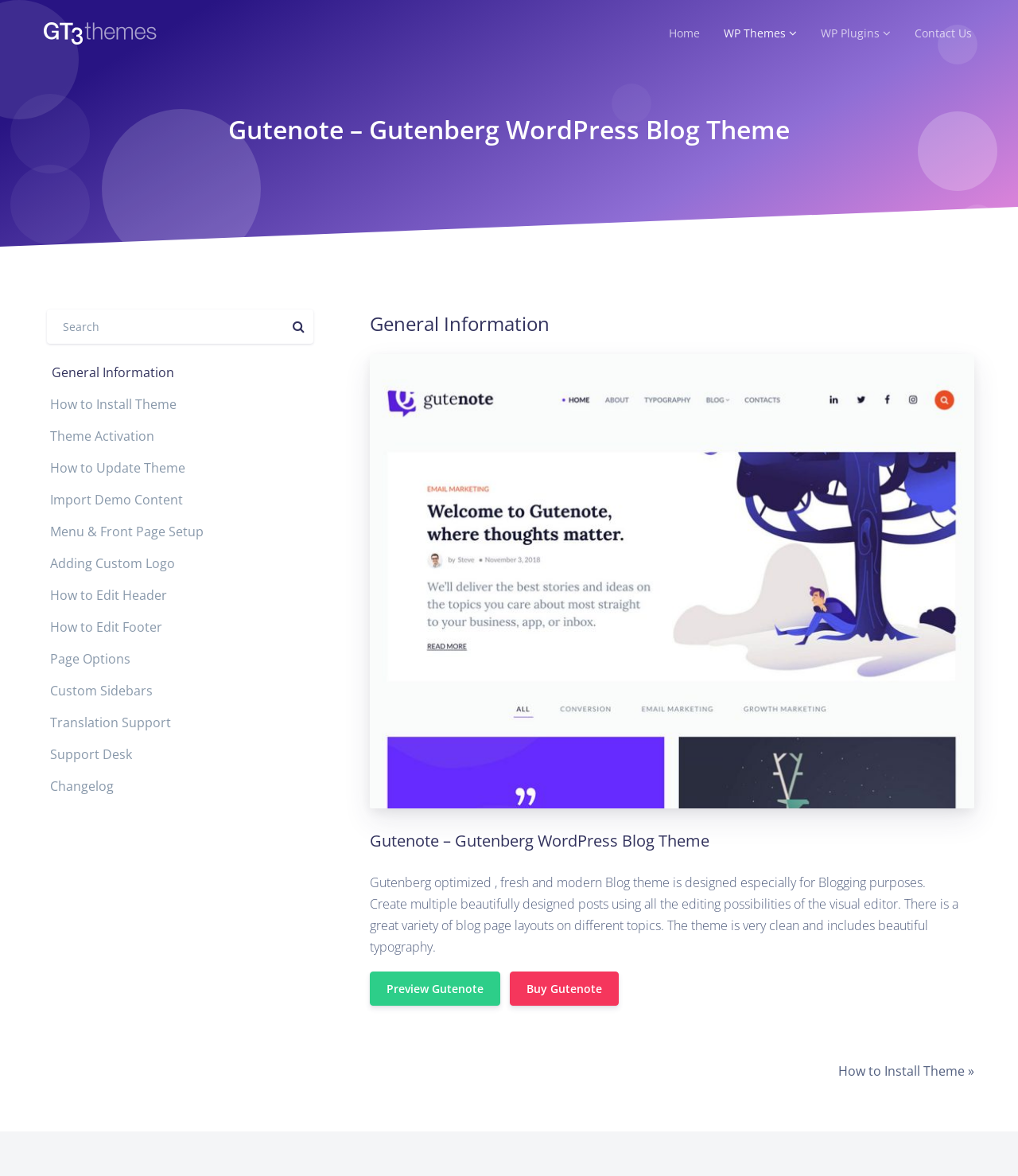How many buttons are available to take action on the theme?
Refer to the screenshot and respond with a concise word or phrase.

2